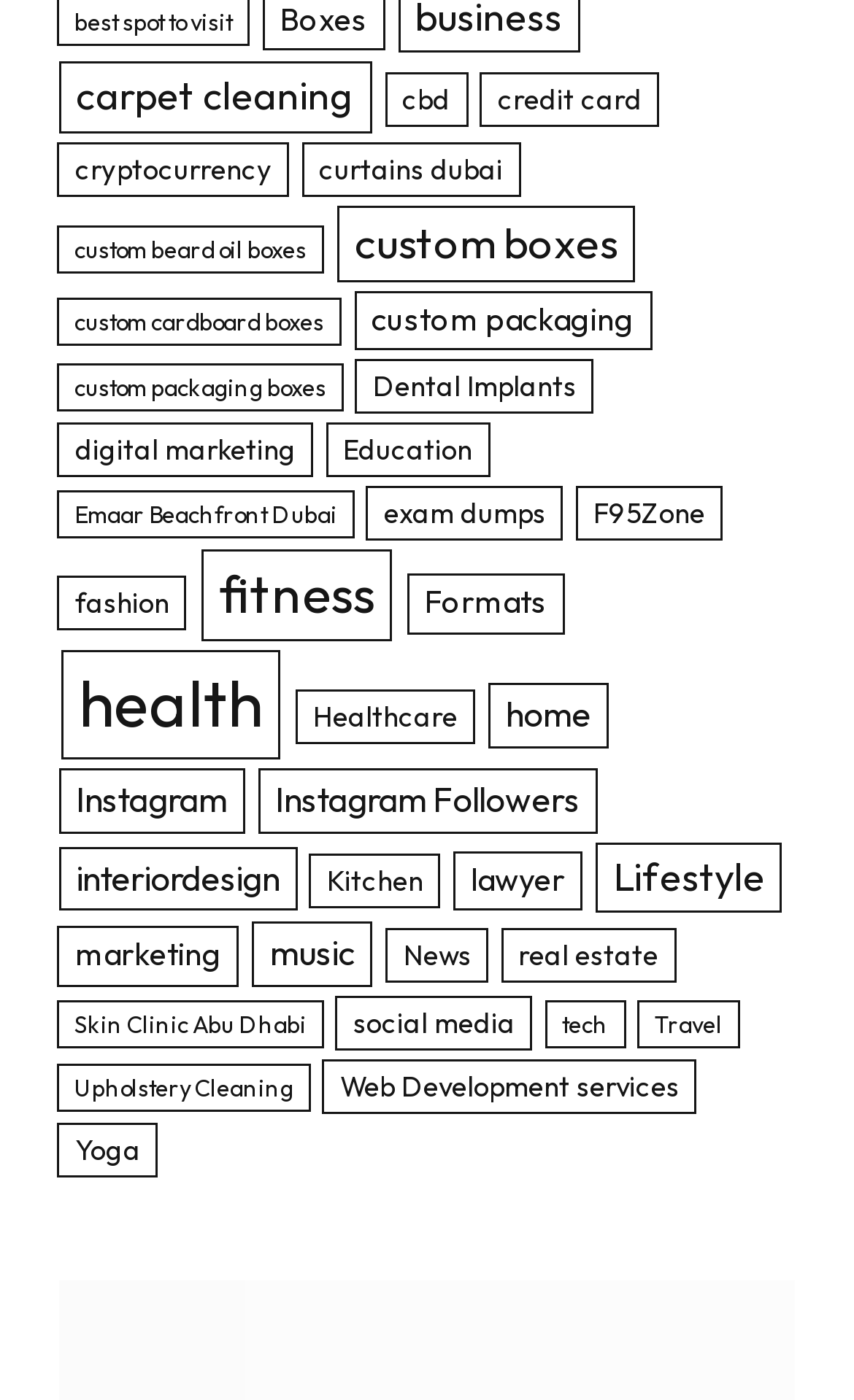Determine the bounding box coordinates of the region to click in order to accomplish the following instruction: "learn about F95Zone". Provide the coordinates as four float numbers between 0 and 1, specifically [left, top, right, bottom].

[0.674, 0.348, 0.846, 0.387]